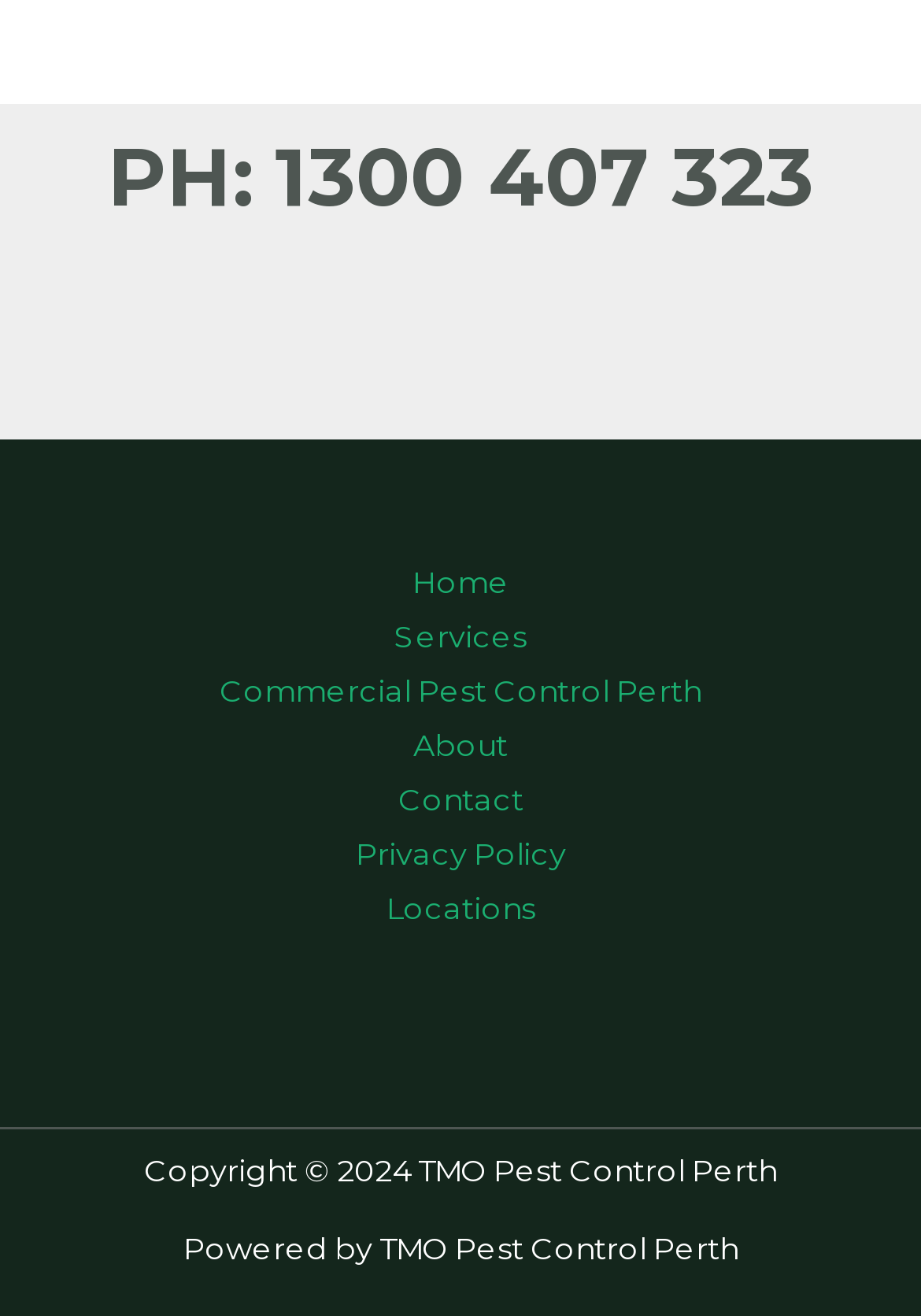Identify the bounding box coordinates for the UI element described by the following text: "About". Provide the coordinates as four float numbers between 0 and 1, in the format [left, top, right, bottom].

[0.397, 0.548, 0.603, 0.589]